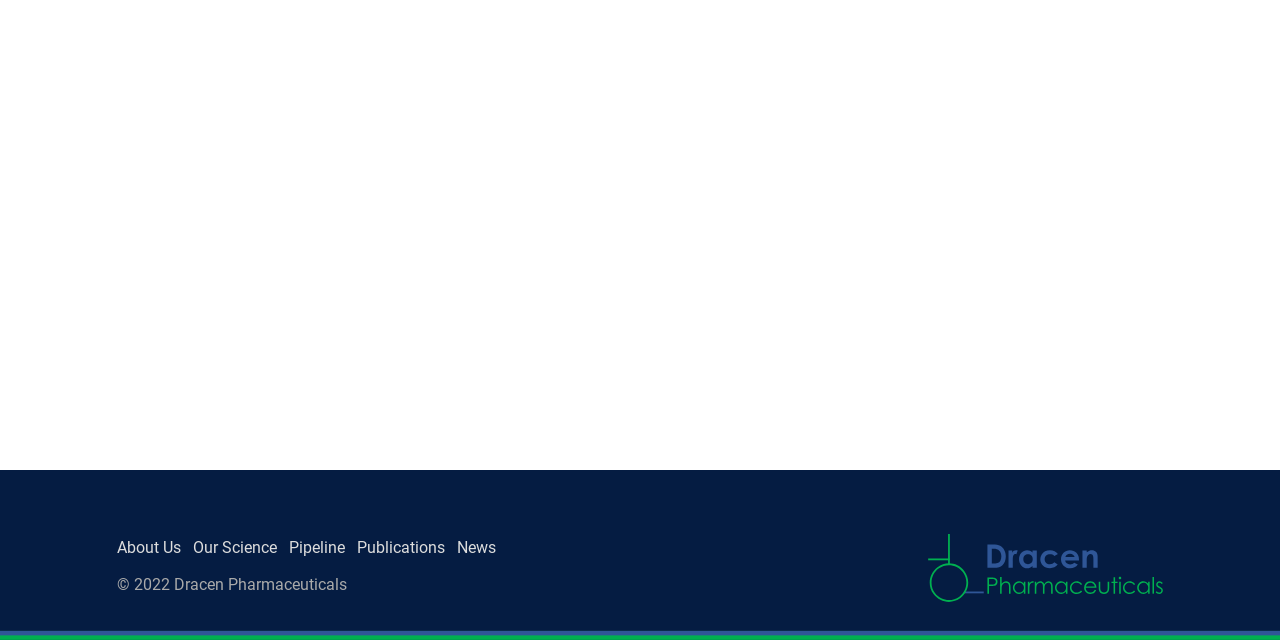Determine the bounding box coordinates of the UI element that matches the following description: "News". The coordinates should be four float numbers between 0 and 1 in the format [left, top, right, bottom].

[0.357, 0.841, 0.388, 0.87]